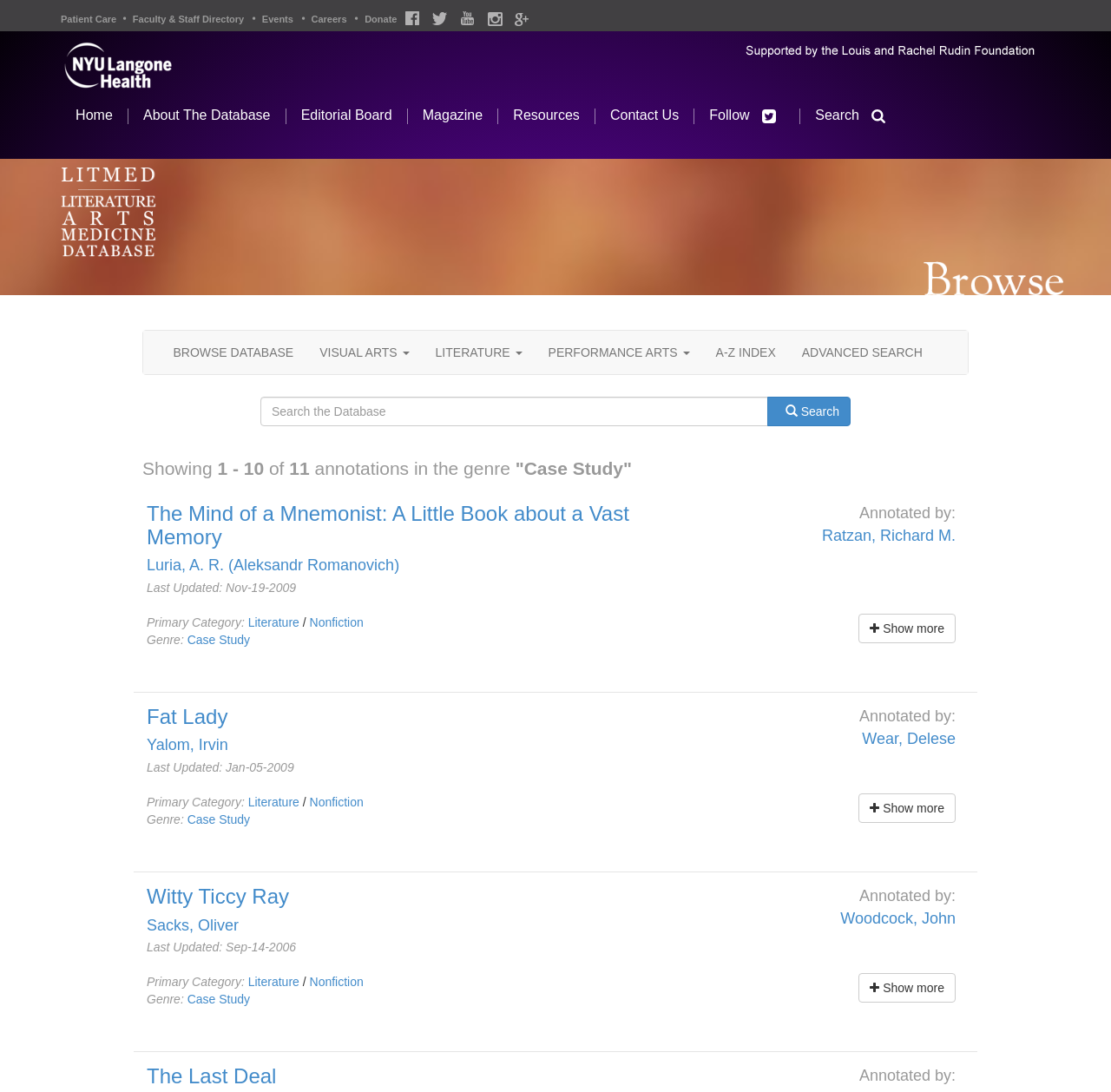Identify the bounding box for the UI element described as: "Luria, A. R. (Aleksandr Romanovich)". The coordinates should be four float numbers between 0 and 1, i.e., [left, top, right, bottom].

[0.132, 0.51, 0.359, 0.526]